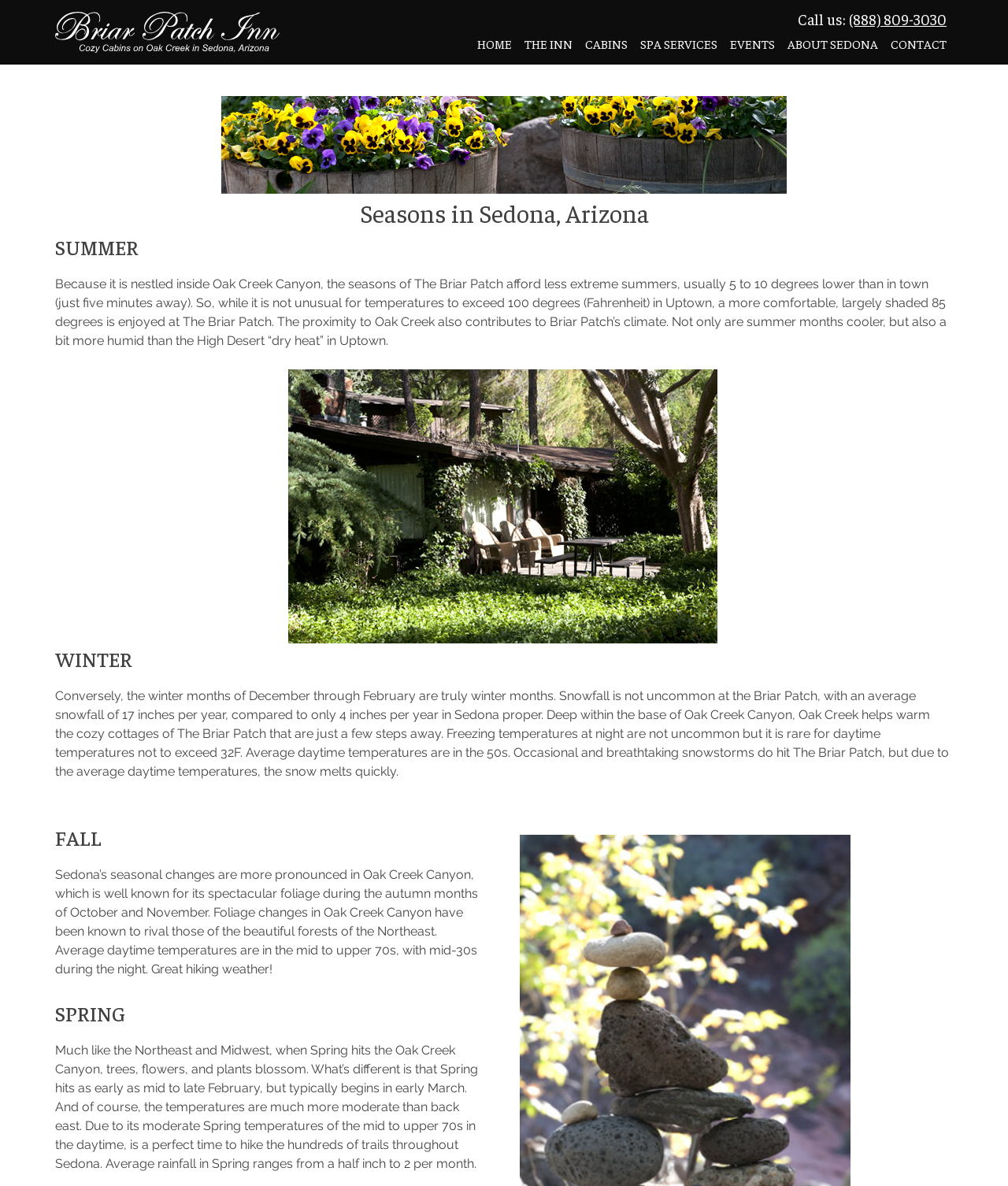Carefully observe the image and respond to the question with a detailed answer:
What is the benefit of the inn's location in Oak Creek Canyon?

I found this answer by reading the StaticText element that describes the summer months. It states that 'the seasons of The Briar Patch afford less extreme summers, usually 5 to 10 degrees lower than in town'. This implies that the benefit of the inn's location in Oak Creek Canyon is that it experiences less extreme summers.